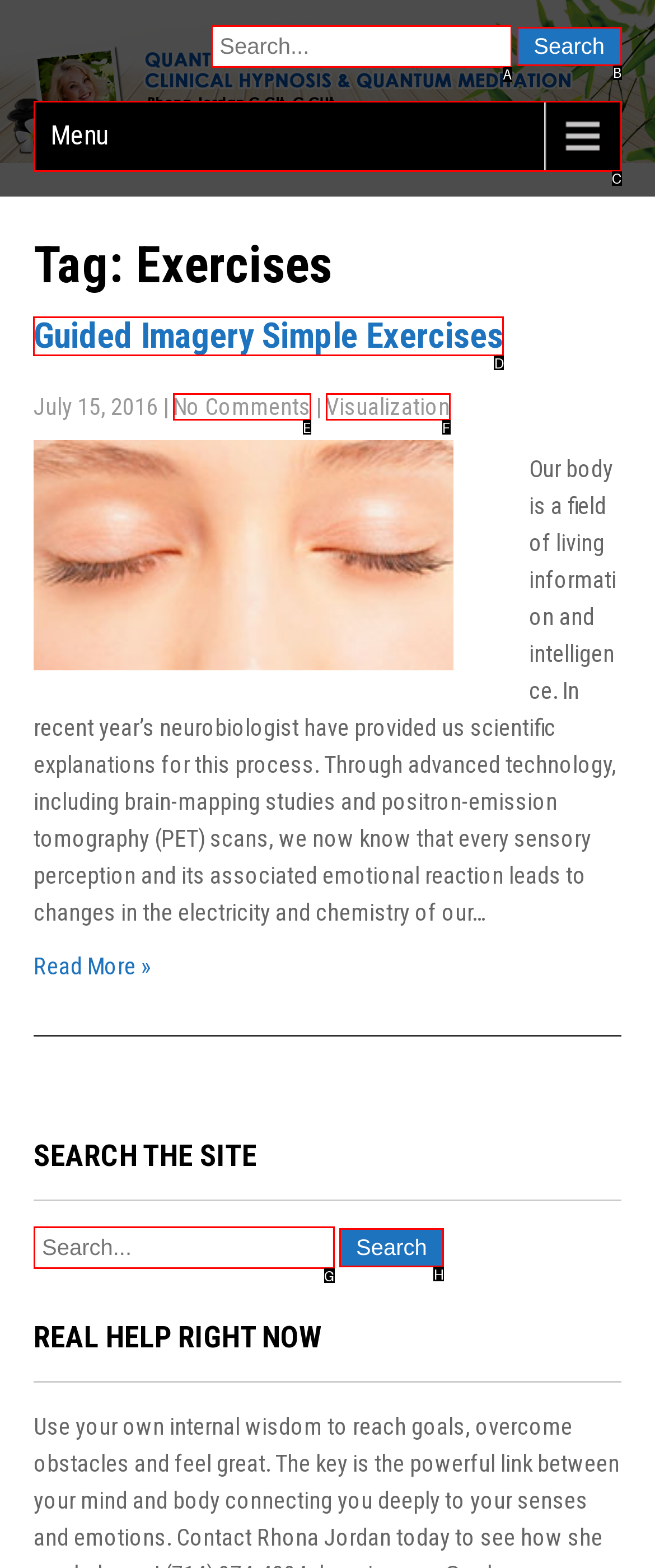Choose the HTML element that needs to be clicked for the given task: Click on the 'Guided Imagery Simple Exercises' link Respond by giving the letter of the chosen option.

D